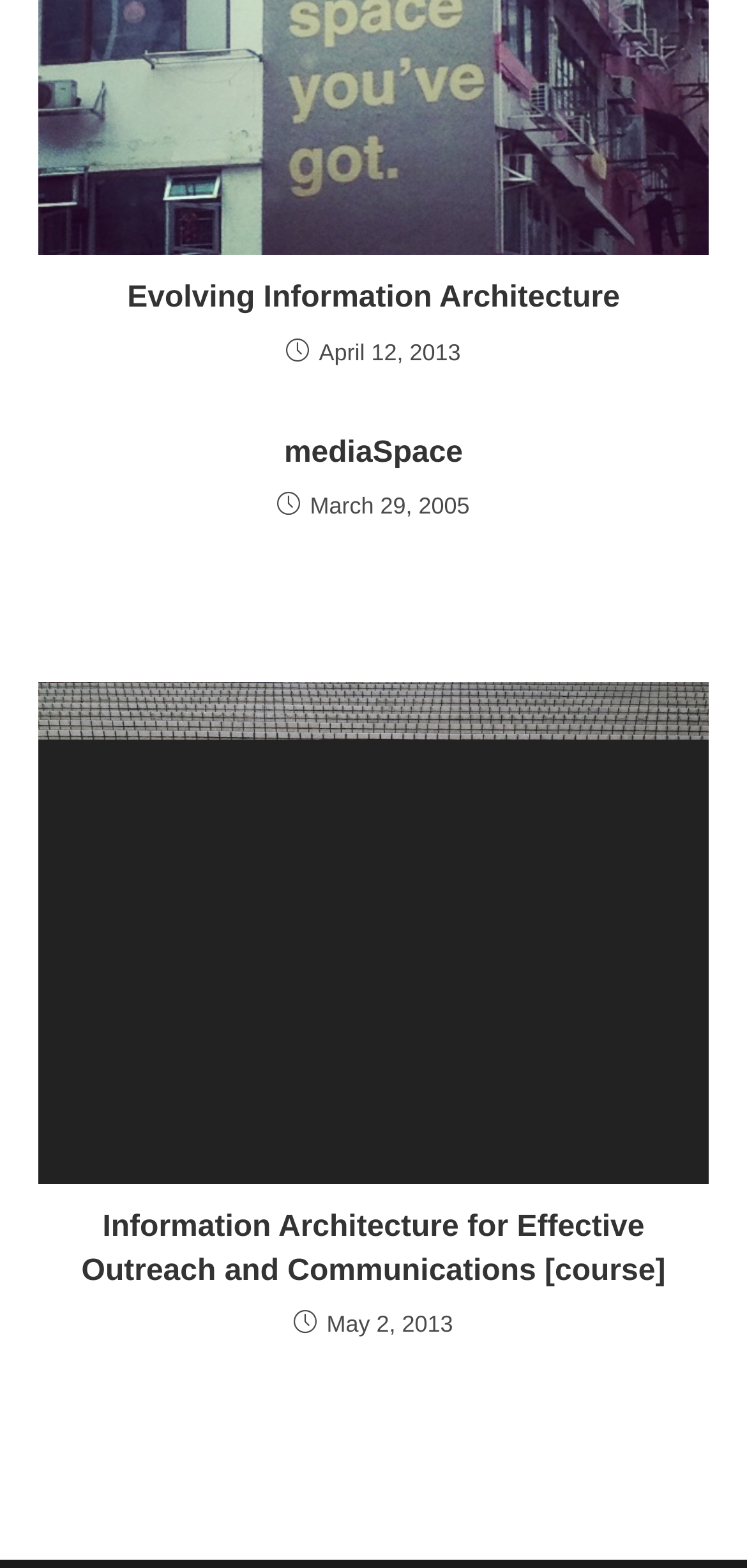Please answer the following question using a single word or phrase: 
What is the date of the latest article?

May 2, 2013